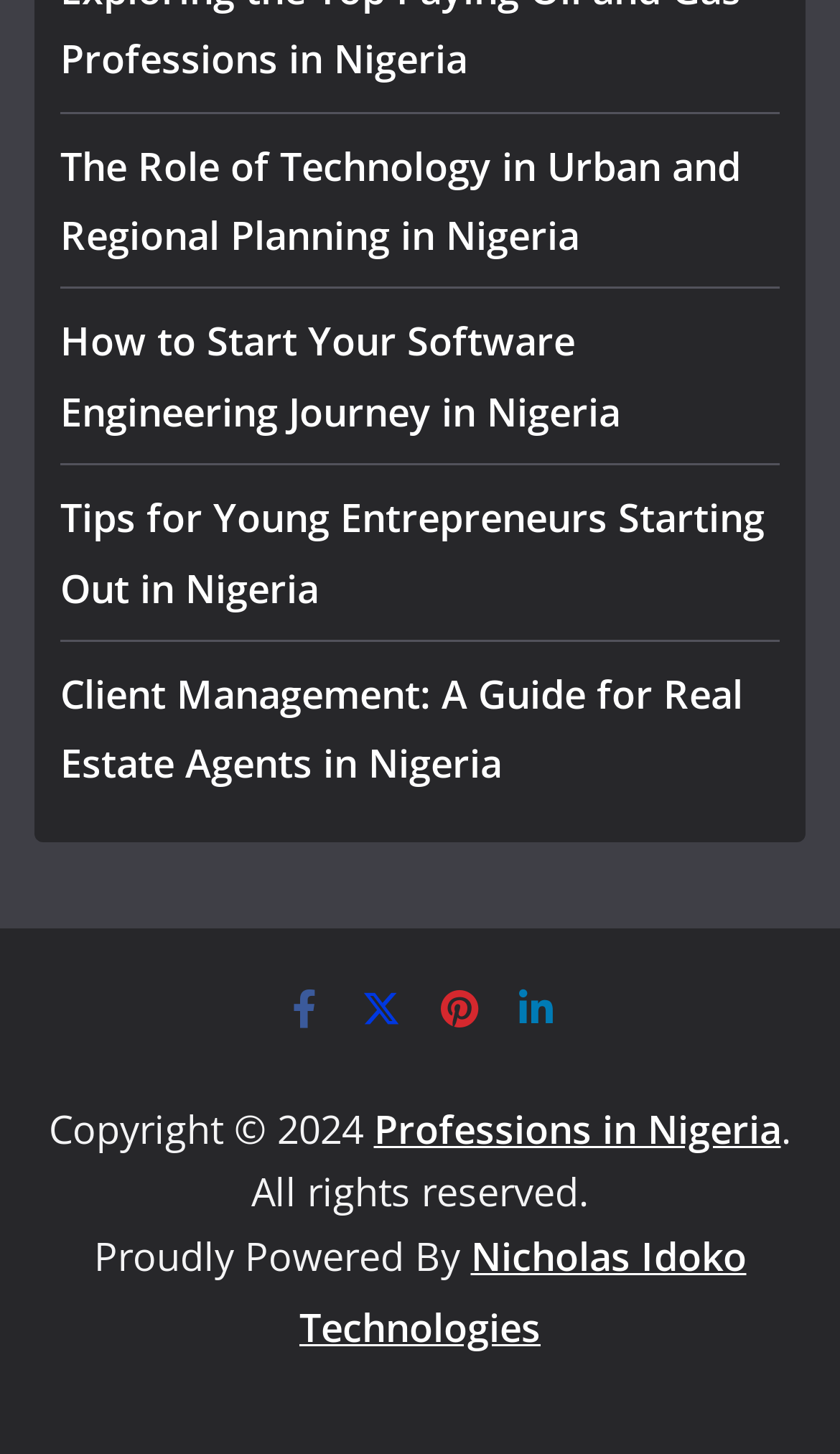What is the name of the company powering the website?
Offer a detailed and exhaustive answer to the question.

The webpage has a text 'Proudly Powered By' followed by a link to 'Nicholas Idoko Technologies', which suggests that this company is powering the website.